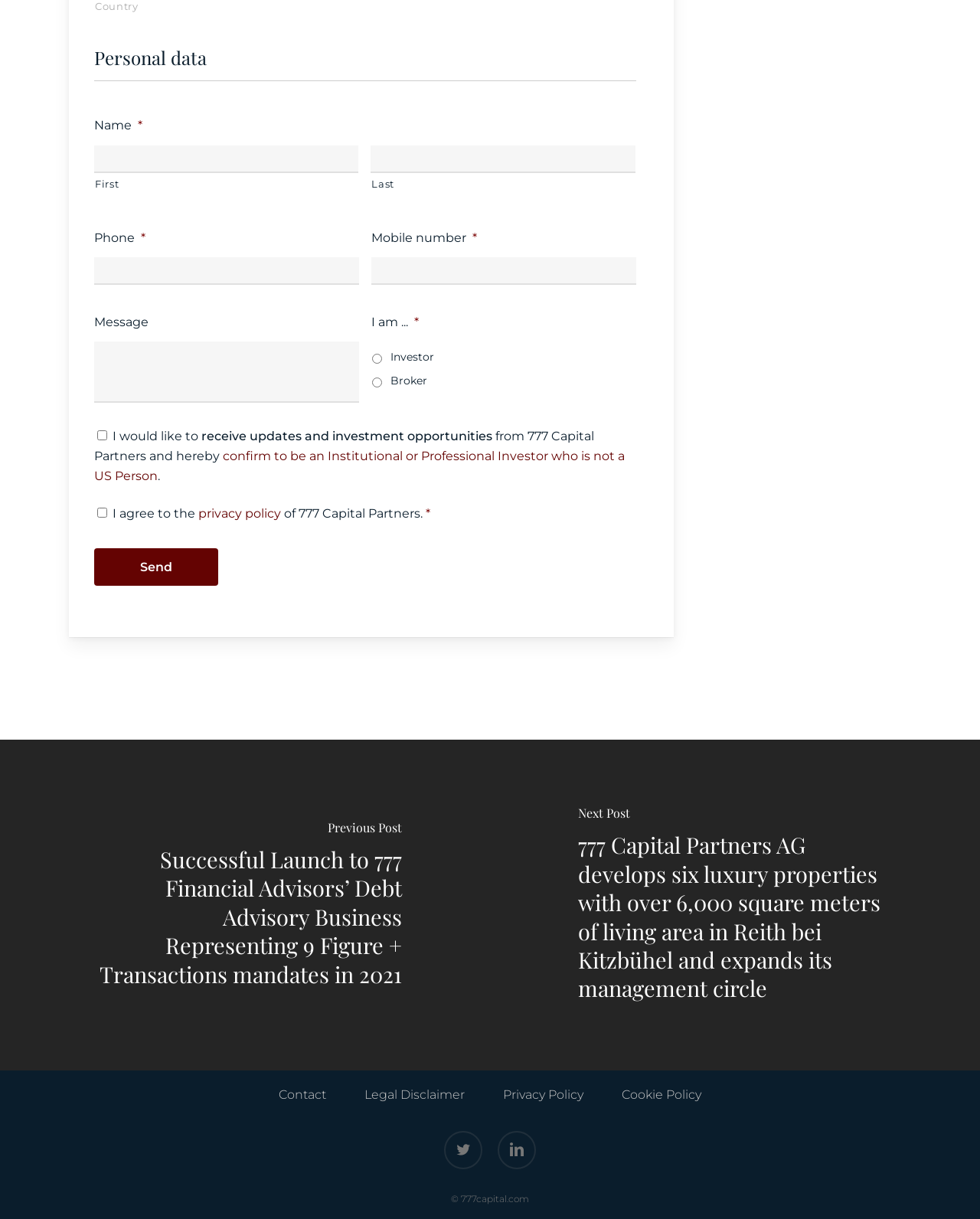Please specify the bounding box coordinates in the format (top-left x, top-left y, bottom-right x, bottom-right y), with values ranging from 0 to 1. Identify the bounding box for the UI component described as follows: name="input_22"

[0.379, 0.211, 0.649, 0.234]